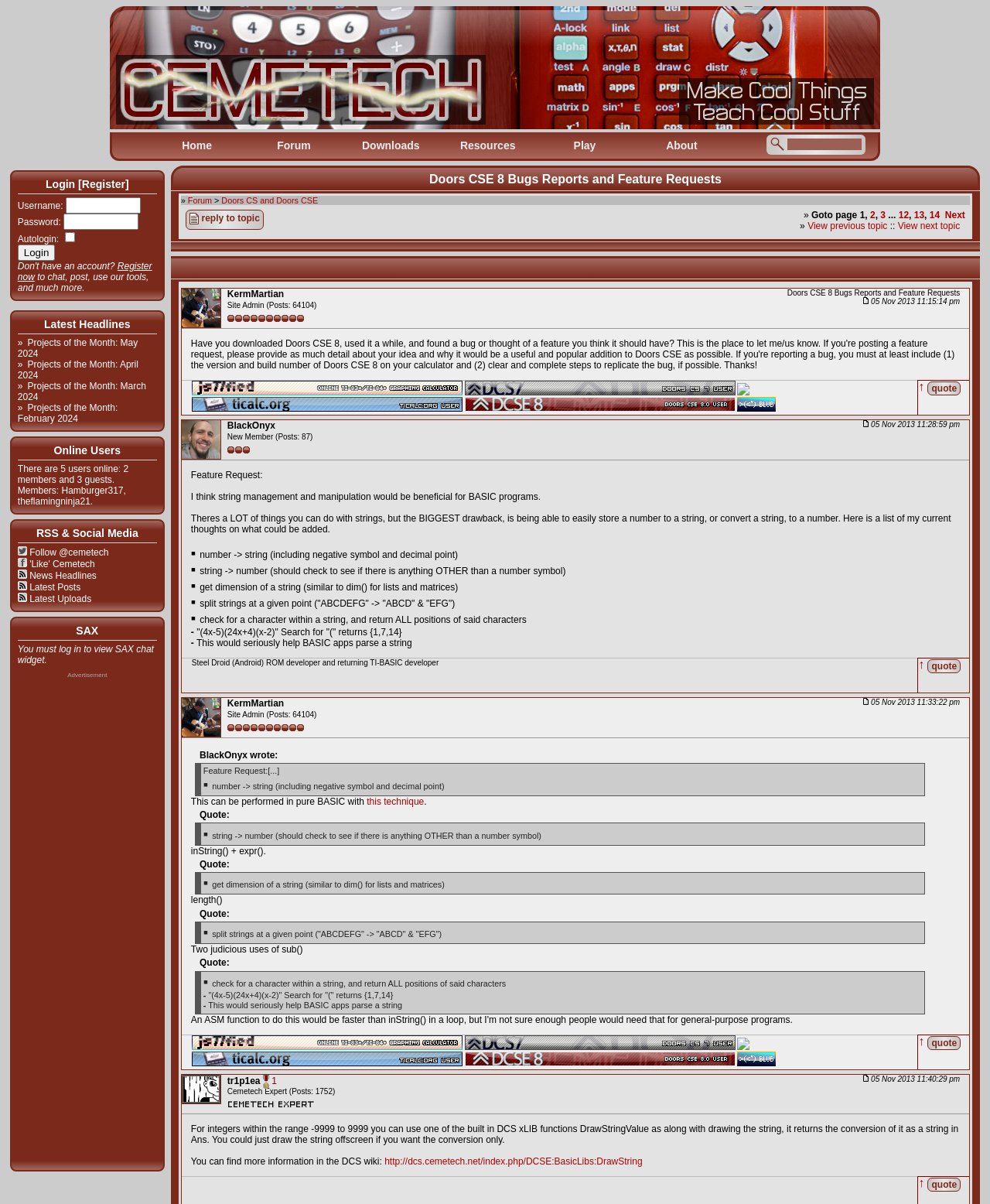Locate the bounding box coordinates of the clickable area to execute the instruction: "Click the 'Doors CSE 8 Bugs Reports and Feature Requests' link". Provide the coordinates as four float numbers between 0 and 1, represented as [left, top, right, bottom].

[0.434, 0.143, 0.729, 0.154]